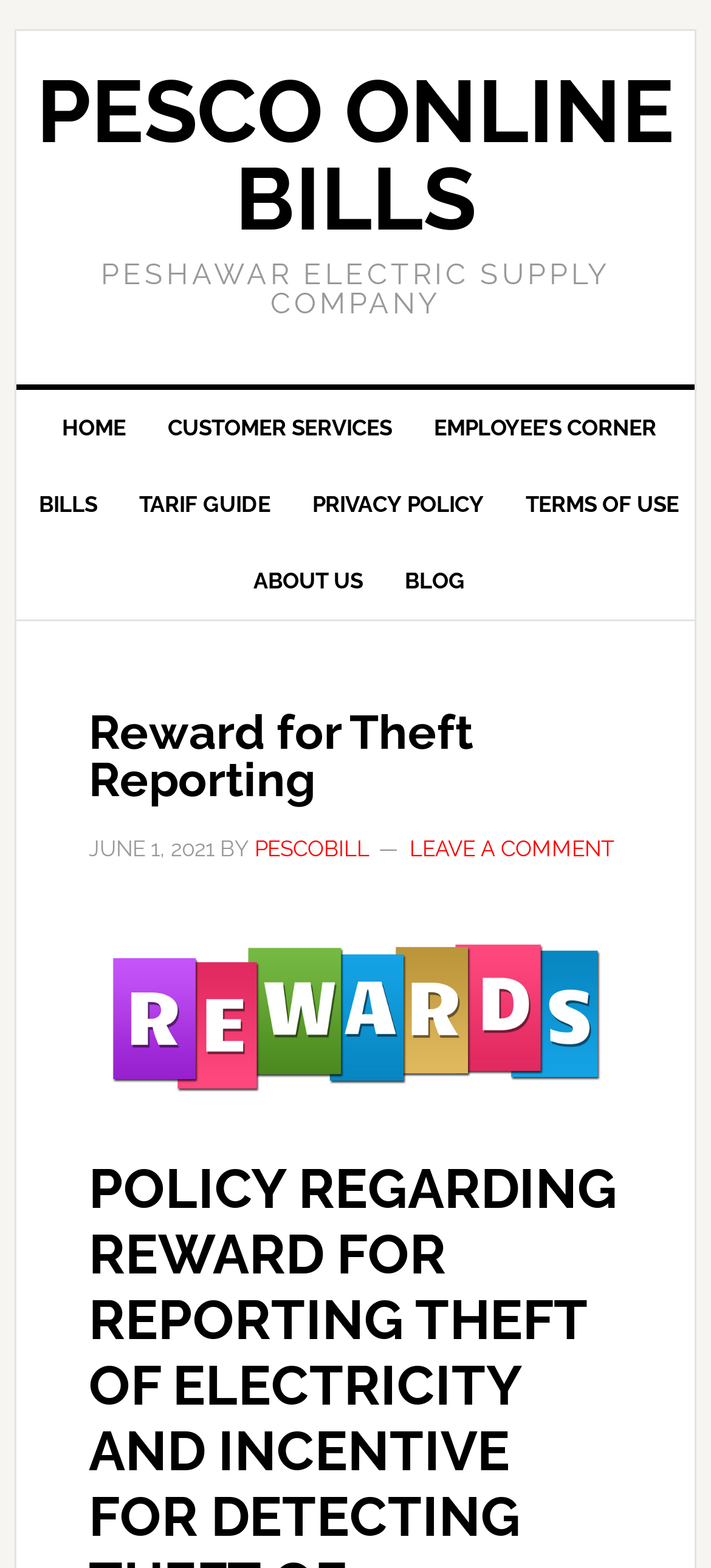Identify the bounding box coordinates of the specific part of the webpage to click to complete this instruction: "check blog".

[0.538, 0.346, 0.685, 0.395]